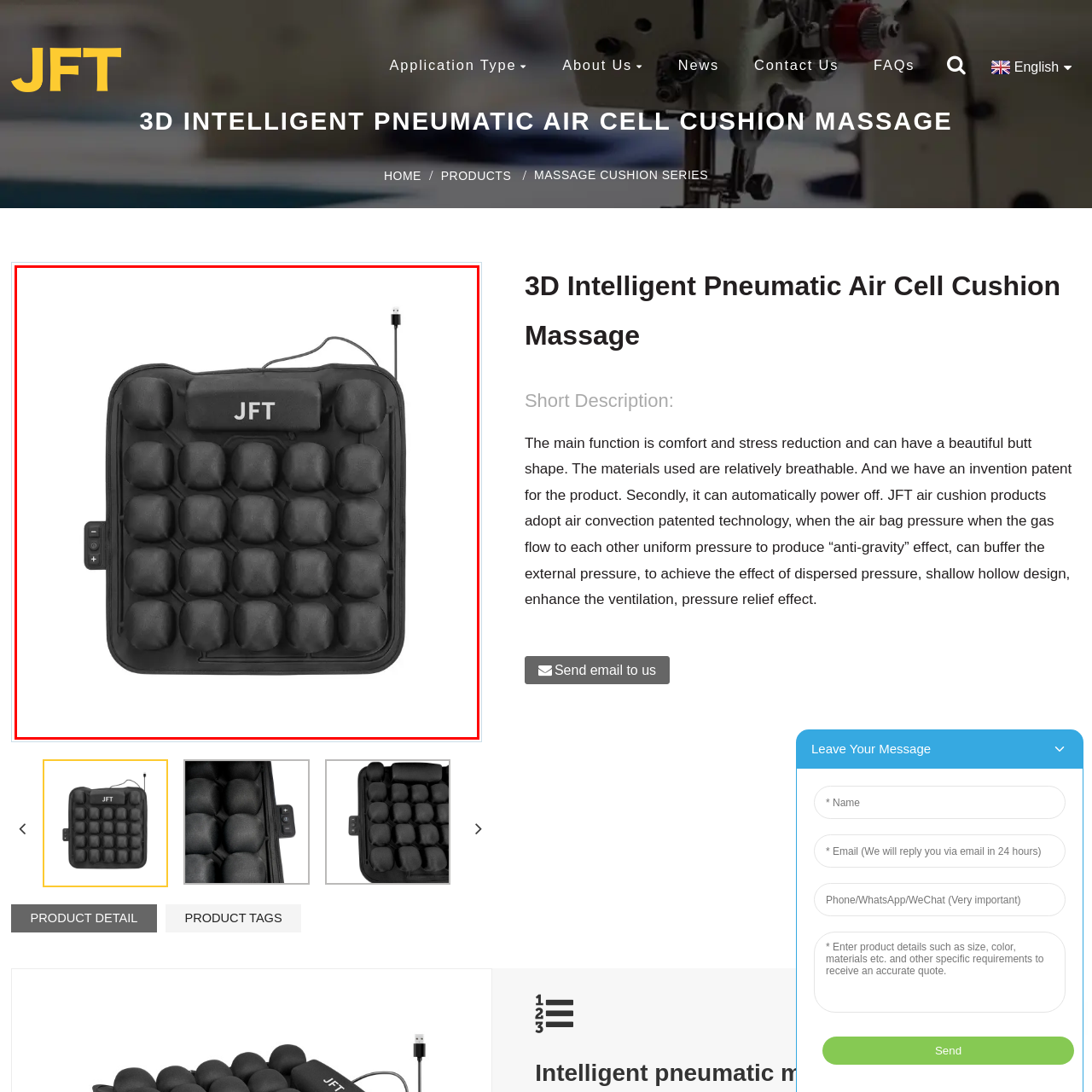Examine the contents within the red bounding box and respond with a single word or phrase: What type of technology is used in the device?

Air convection technology